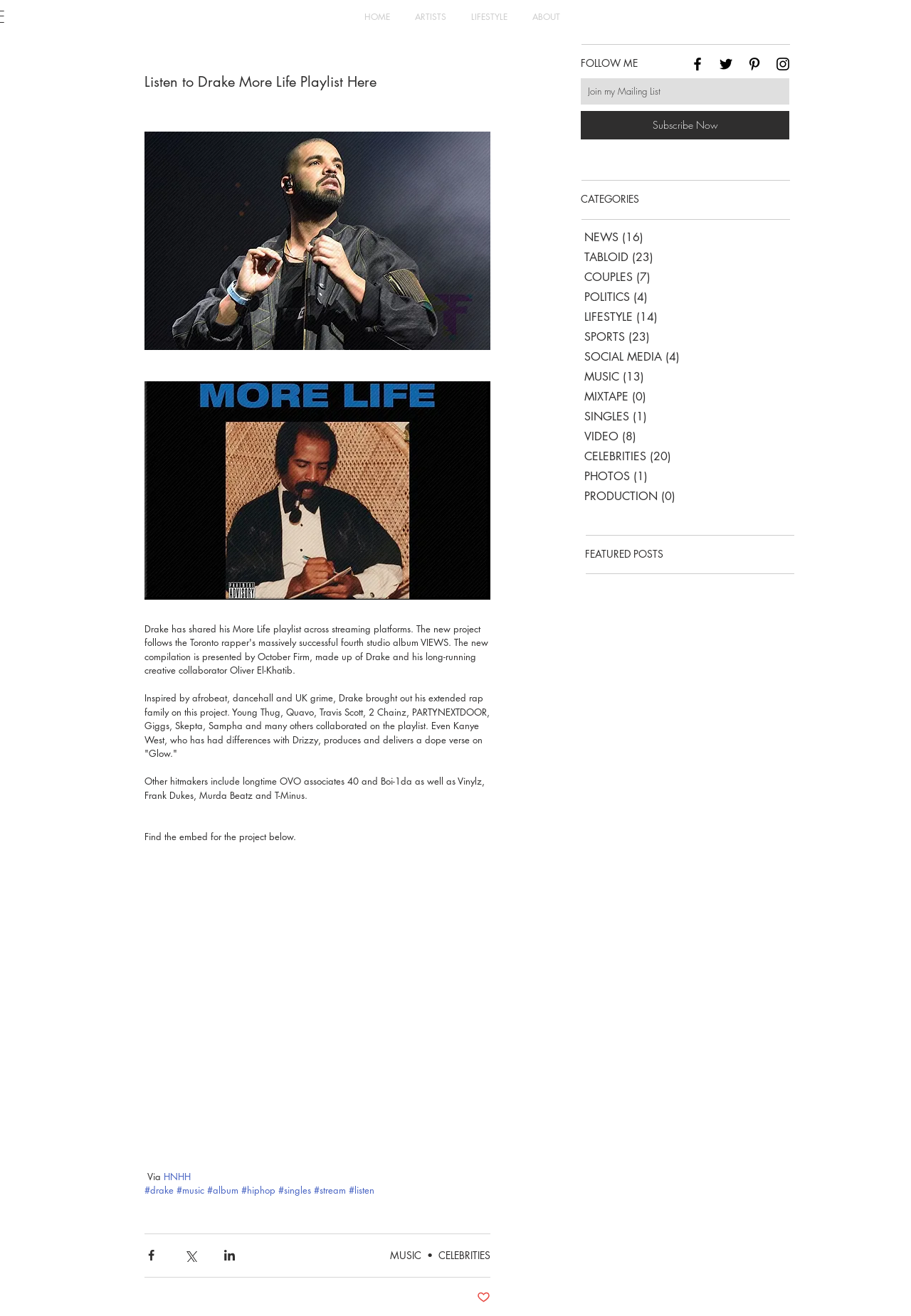Write an exhaustive caption that covers the webpage's main aspects.

This webpage is about Drake's More Life playlist, with a focus on sharing and listening to the music. At the top, there is a navigation bar with links to "HOME", "ARTISTS", "LIFESTYLE", and "ABOUT". Below this, there is a heading that reads "Listen to Drake More Life Playlist Here". 

The main content of the page is an article that describes the playlist, mentioning the various artists who collaborated on the project, including Young Thug, Quavo, and Travis Scott. The article also mentions the producers who worked on the playlist, including 40, Boi-1da, and Vinylz. 

Below the article, there is an iframe that allows users to listen to the playlist. There are also several links to share the playlist on social media platforms, including Facebook, Twitter, and LinkedIn. 

On the right side of the page, there is a slideshow section with a textbox to join a mailing list and a button to subscribe. Below this, there is a social bar with links to the website's social media profiles on Facebook, Twitter, Pinterest, and Instagram. 

Further down the page, there are headings for "FOLLOW ME" and "CATEGORIES", with a category menu that lists various topics, including NEWS, TABLOID, COUPLES, and MUSIC. Each category has a number of posts associated with it. 

At the bottom of the page, there is a heading for "FEATURED POSTS".